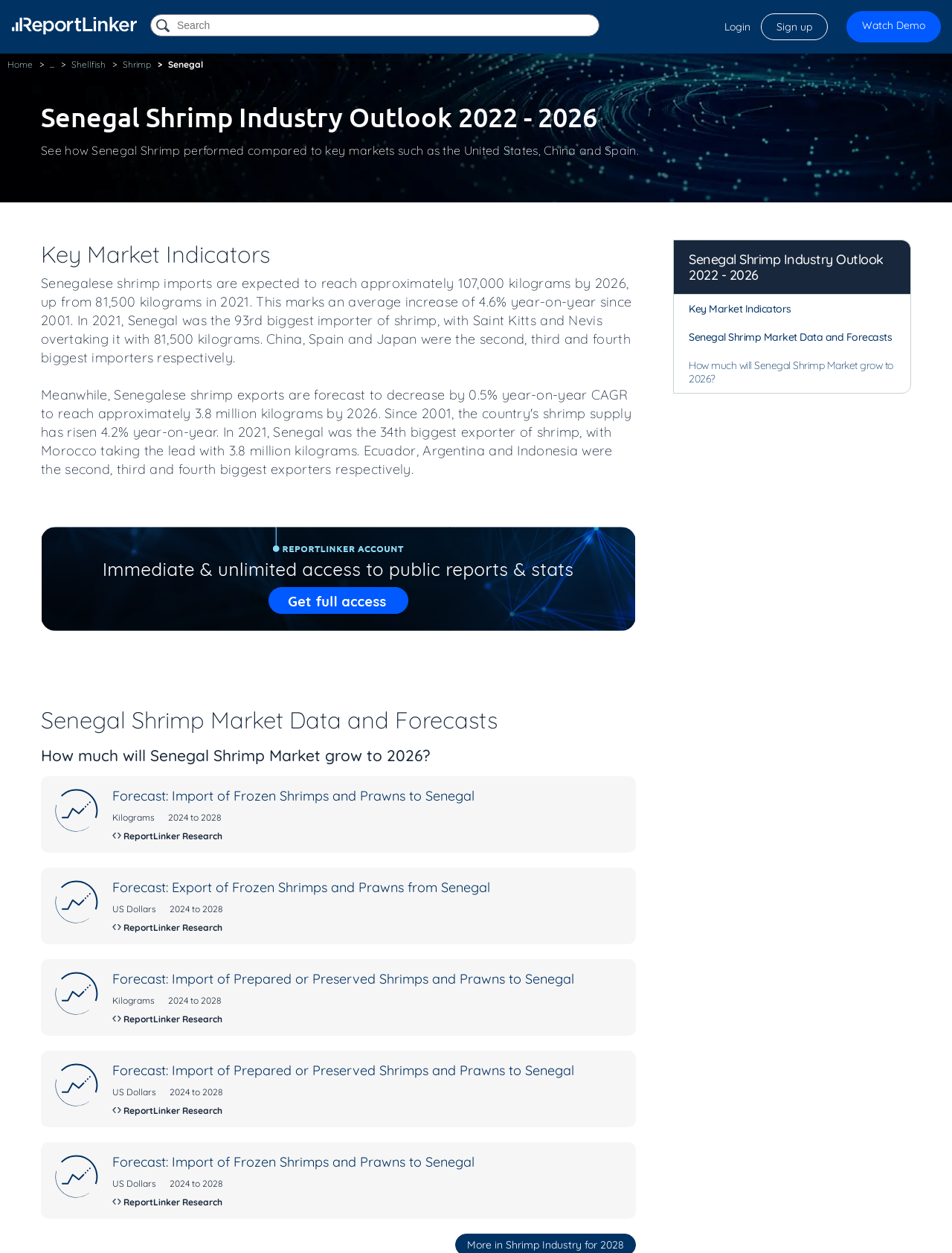Locate and generate the text content of the webpage's heading.

Senegal Shrimp Industry Outlook 2022 - 2026